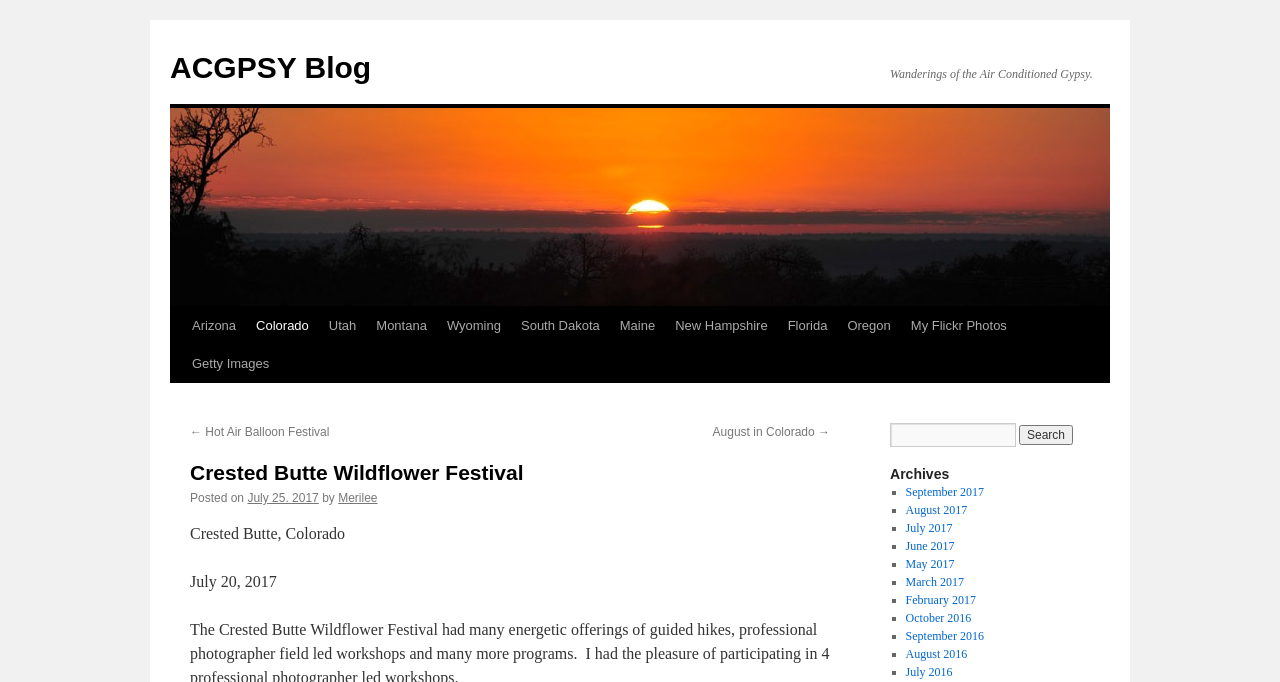Please specify the bounding box coordinates of the clickable region necessary for completing the following instruction: "Click on the 'Arizona' link". The coordinates must consist of four float numbers between 0 and 1, i.e., [left, top, right, bottom].

[0.142, 0.45, 0.192, 0.506]